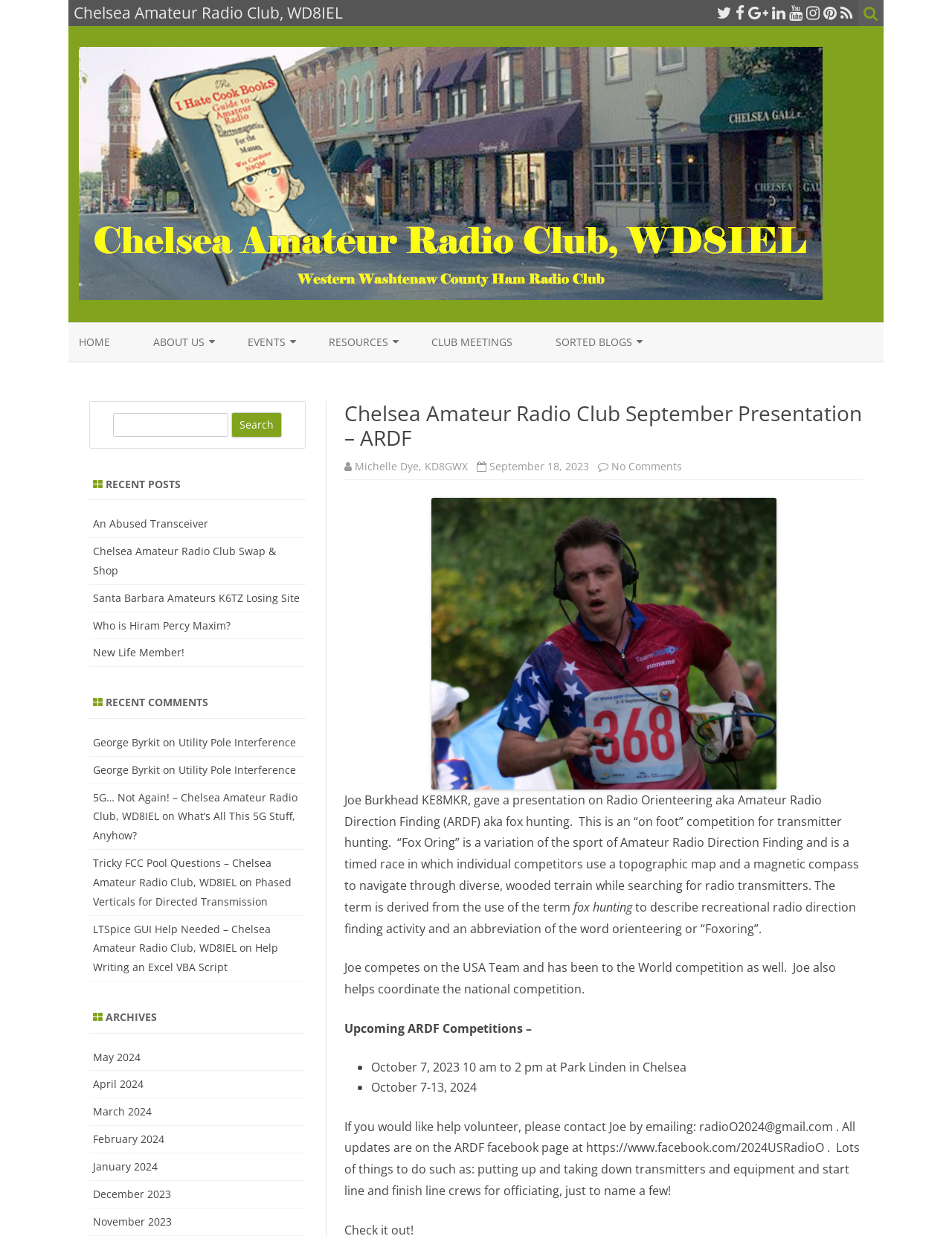What is the topic of the September presentation?
Look at the image and respond to the question as thoroughly as possible.

The topic of the September presentation is ARDF, which stands for Amateur Radio Direction Finding, also known as fox hunting, as mentioned in the article.